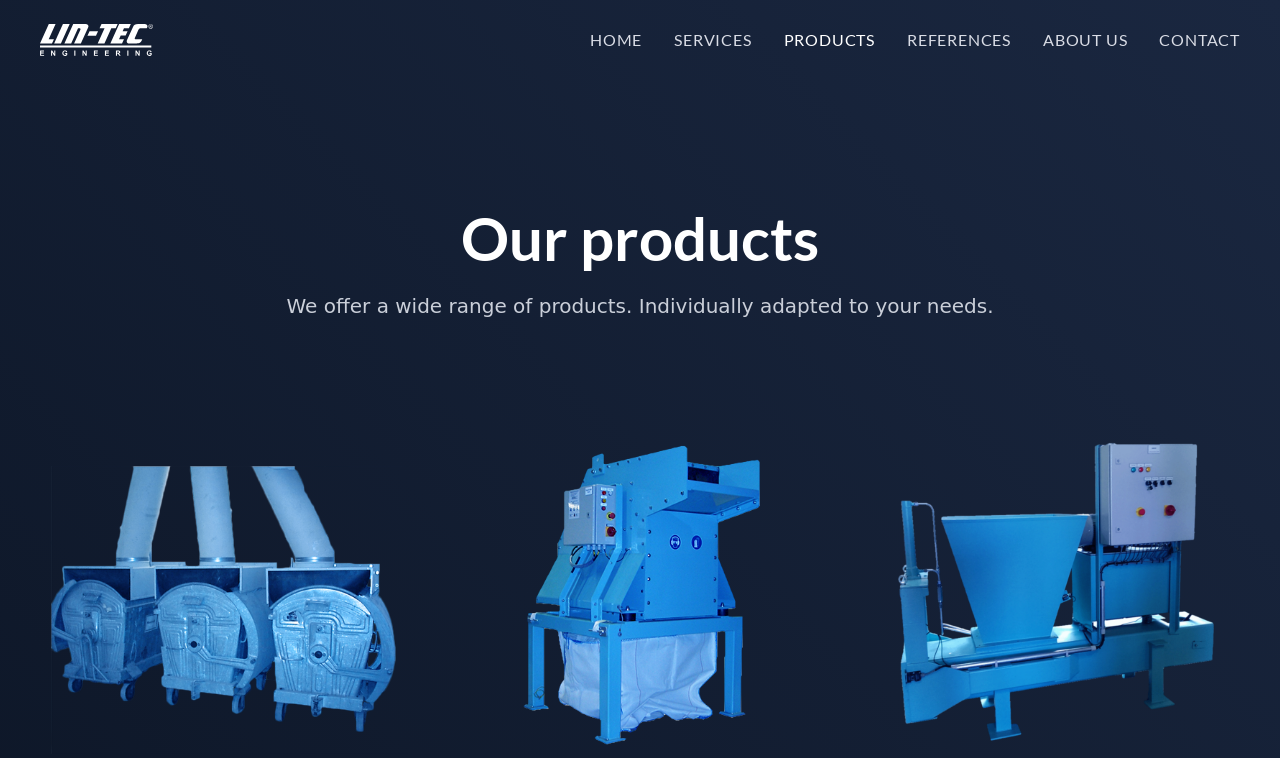Determine the bounding box coordinates of the clickable element to complete this instruction: "read the product description". Provide the coordinates in the format of four float numbers between 0 and 1, [left, top, right, bottom].

[0.224, 0.388, 0.776, 0.42]